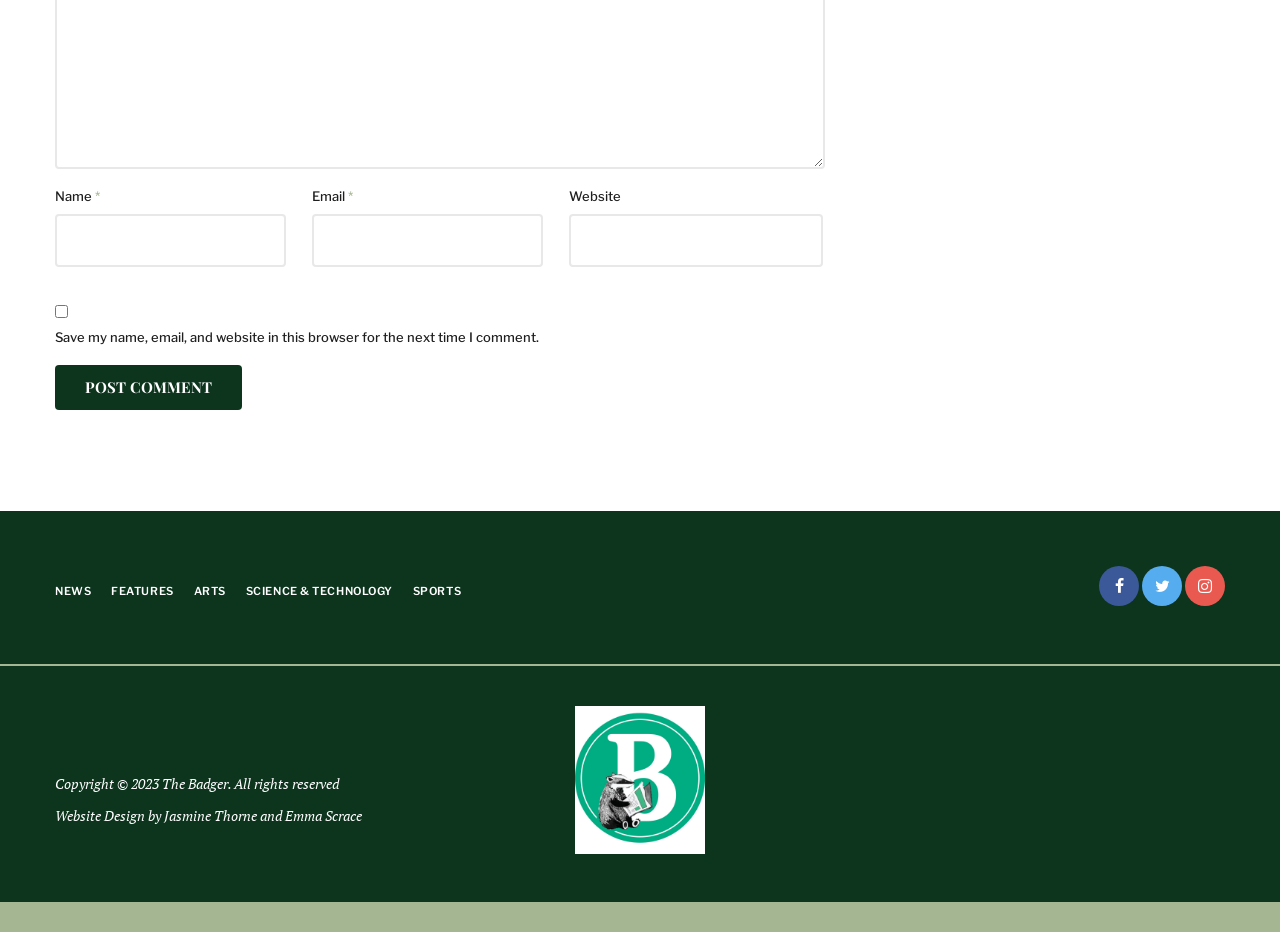Find the bounding box coordinates of the area that needs to be clicked in order to achieve the following instruction: "Enter your name". The coordinates should be specified as four float numbers between 0 and 1, i.e., [left, top, right, bottom].

[0.043, 0.229, 0.223, 0.287]